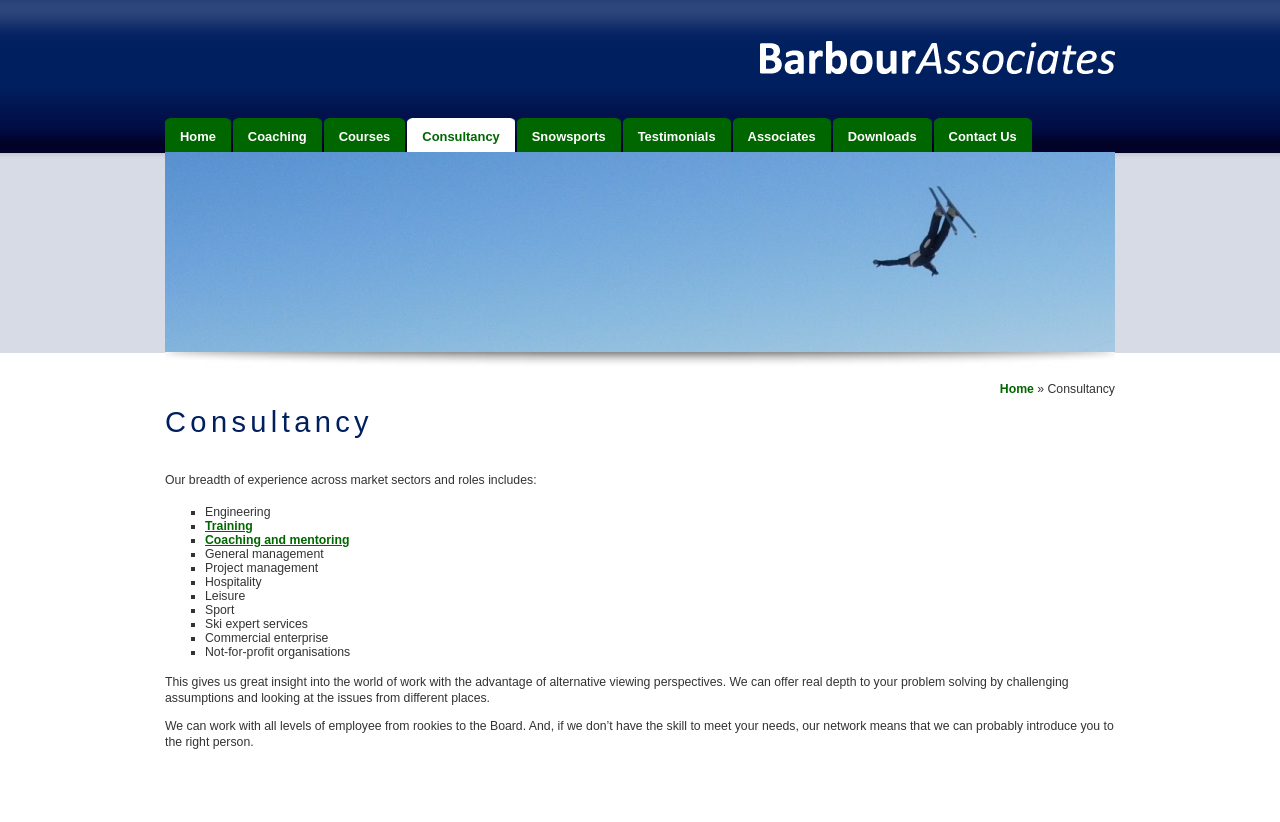Using the details in the image, give a detailed response to the question below:
What services does the company offer?

The services offered by the company can be determined by looking at the navigation menu at the top of the webpage, which includes links to 'Home', 'Coaching', 'Courses', 'Consultancy', and other services.